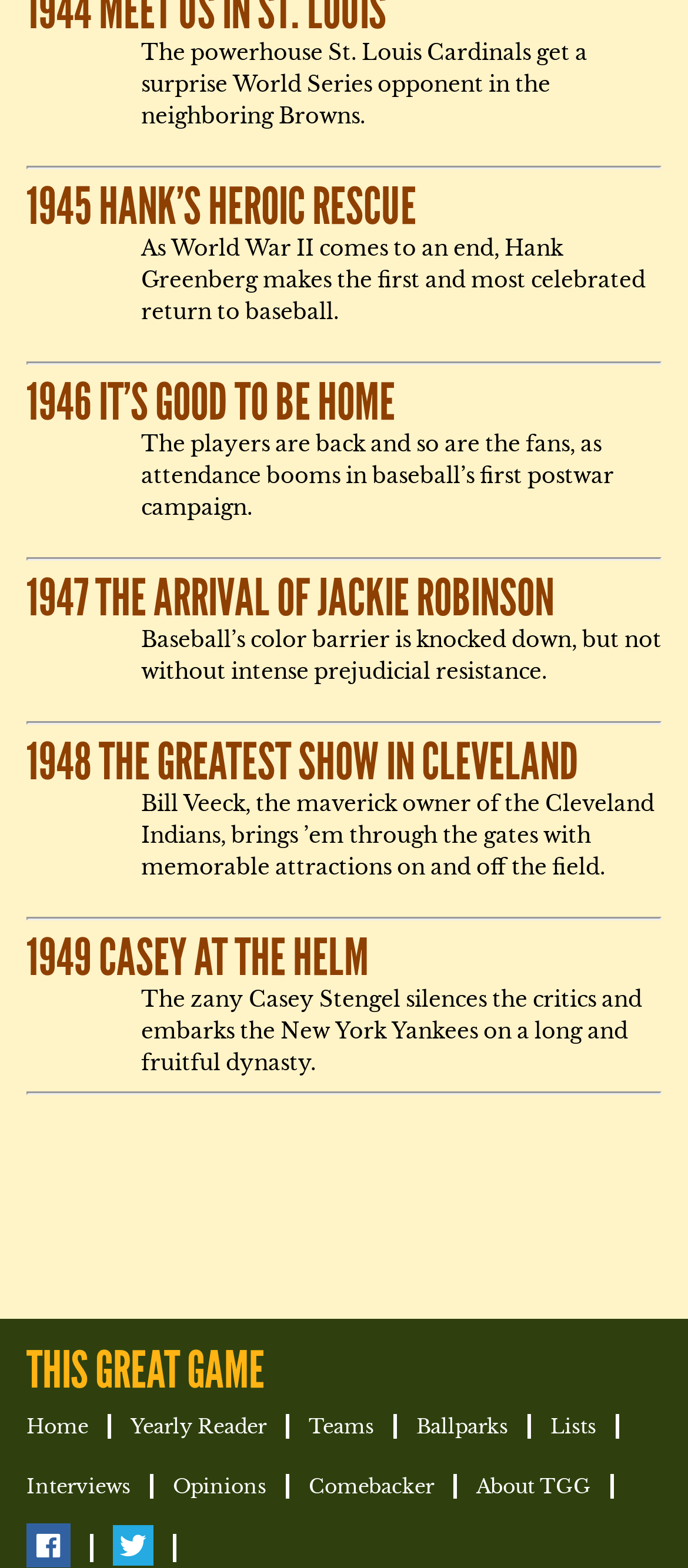Please respond to the question with a concise word or phrase:
What is the name of the baseball player who made a heroic rescue in 1945?

Hank Greenberg